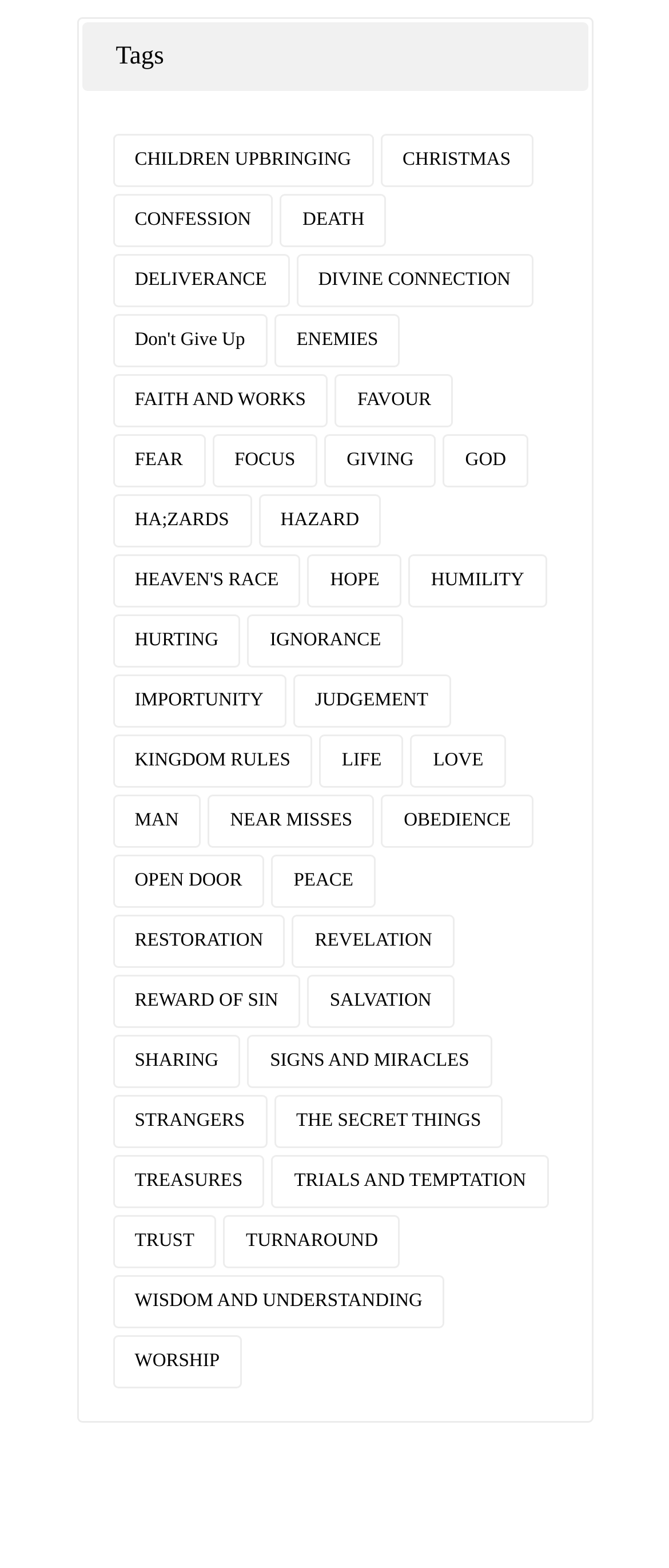Please determine the bounding box coordinates of the element to click in order to execute the following instruction: "Click on the 'WISDOM AND UNDERSTANDING' link". The coordinates should be four float numbers between 0 and 1, specified as [left, top, right, bottom].

[0.168, 0.813, 0.665, 0.847]